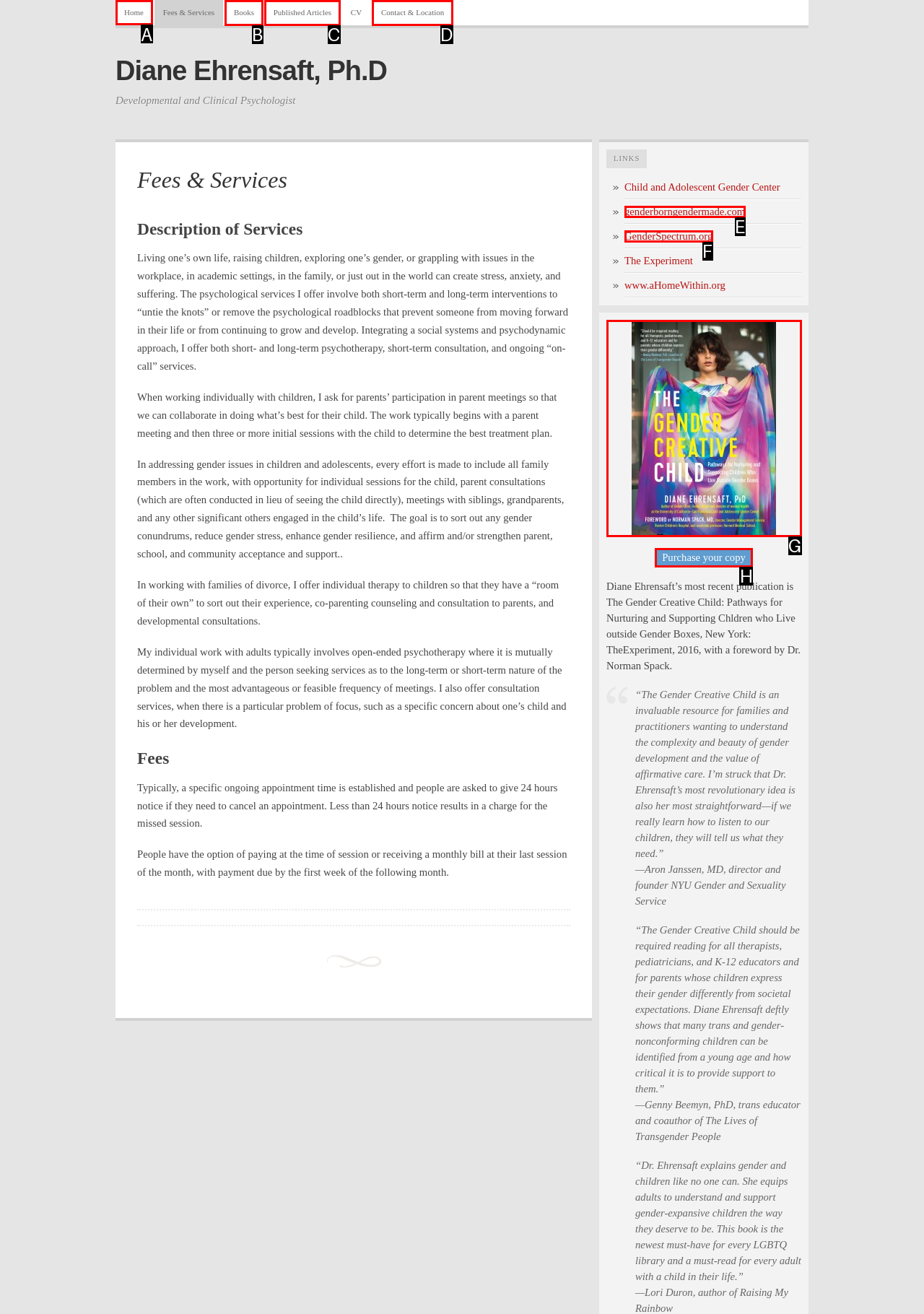Which option should you click on to fulfill this task: Click on the 'Home' link? Answer with the letter of the correct choice.

A